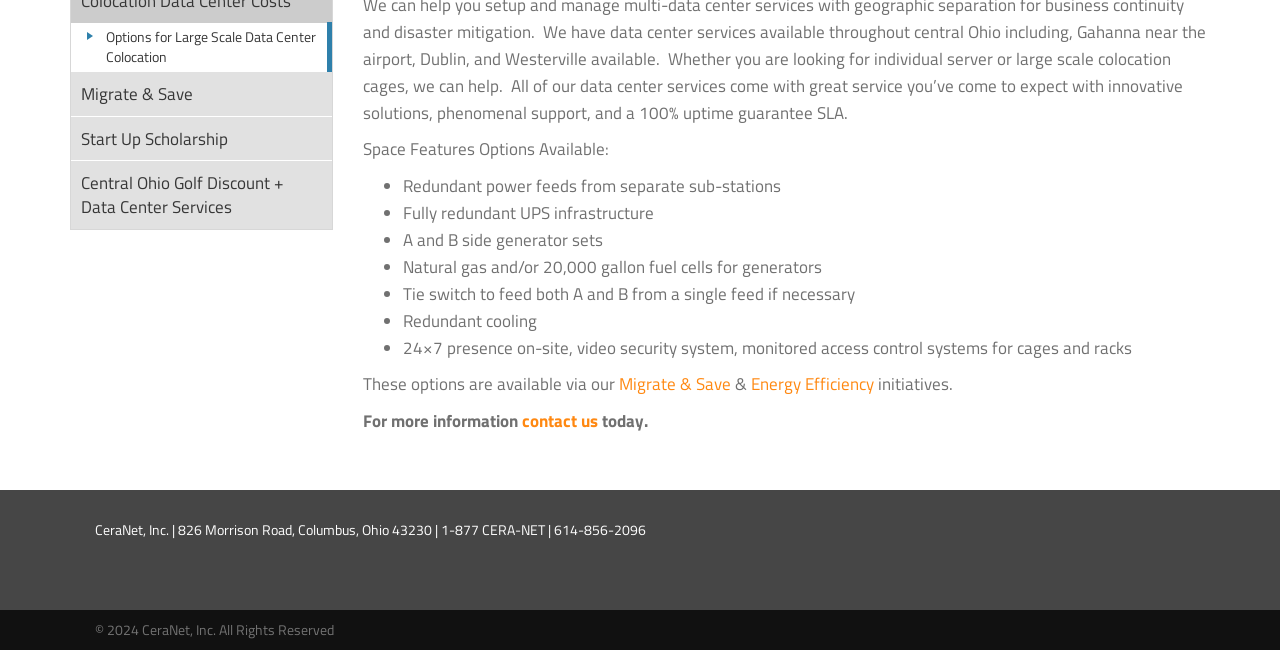Identify the bounding box of the UI element described as follows: "Energy Efficiency". Provide the coordinates as four float numbers in the range of 0 to 1 [left, top, right, bottom].

[0.586, 0.571, 0.682, 0.611]